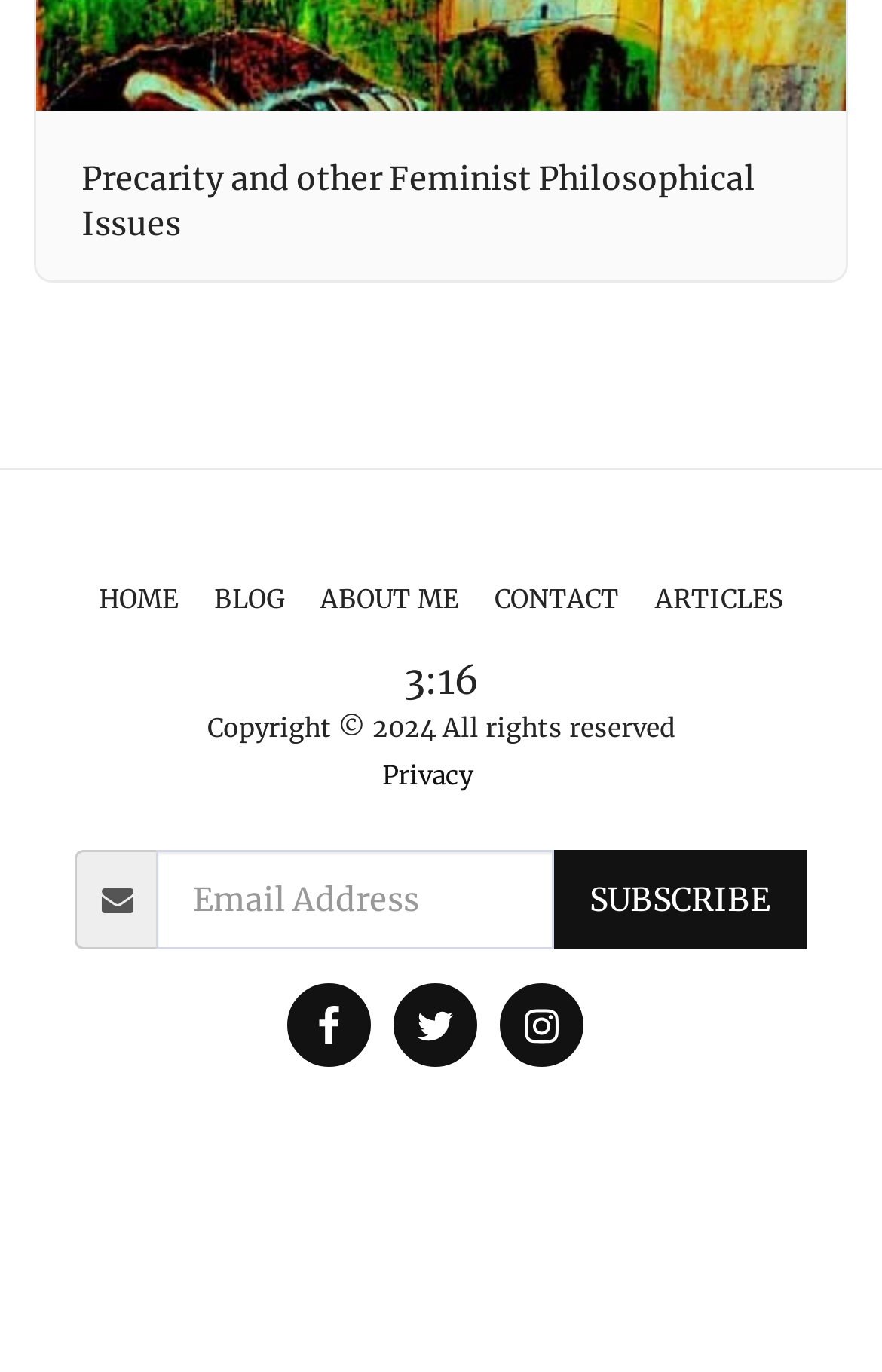What is the copyright year?
Your answer should be a single word or phrase derived from the screenshot.

2024